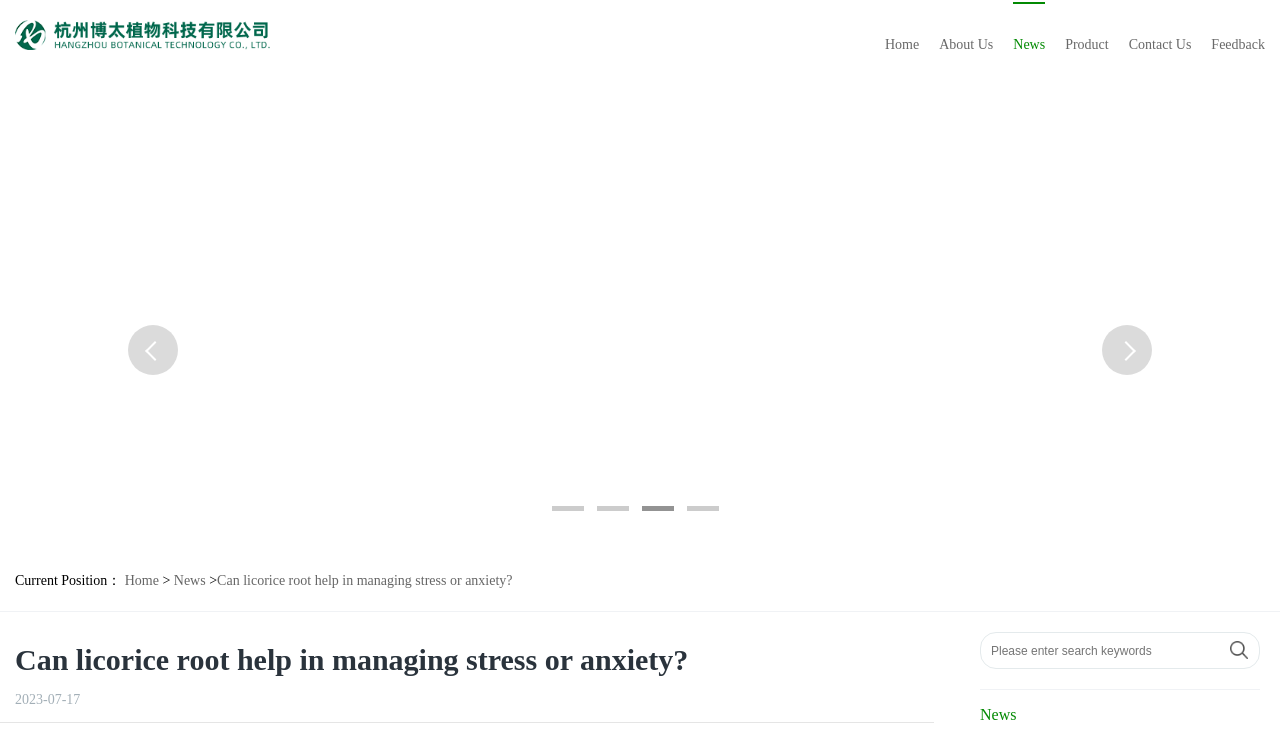Please identify the bounding box coordinates of the element that needs to be clicked to perform the following instruction: "view news".

[0.792, 0.027, 0.817, 0.095]